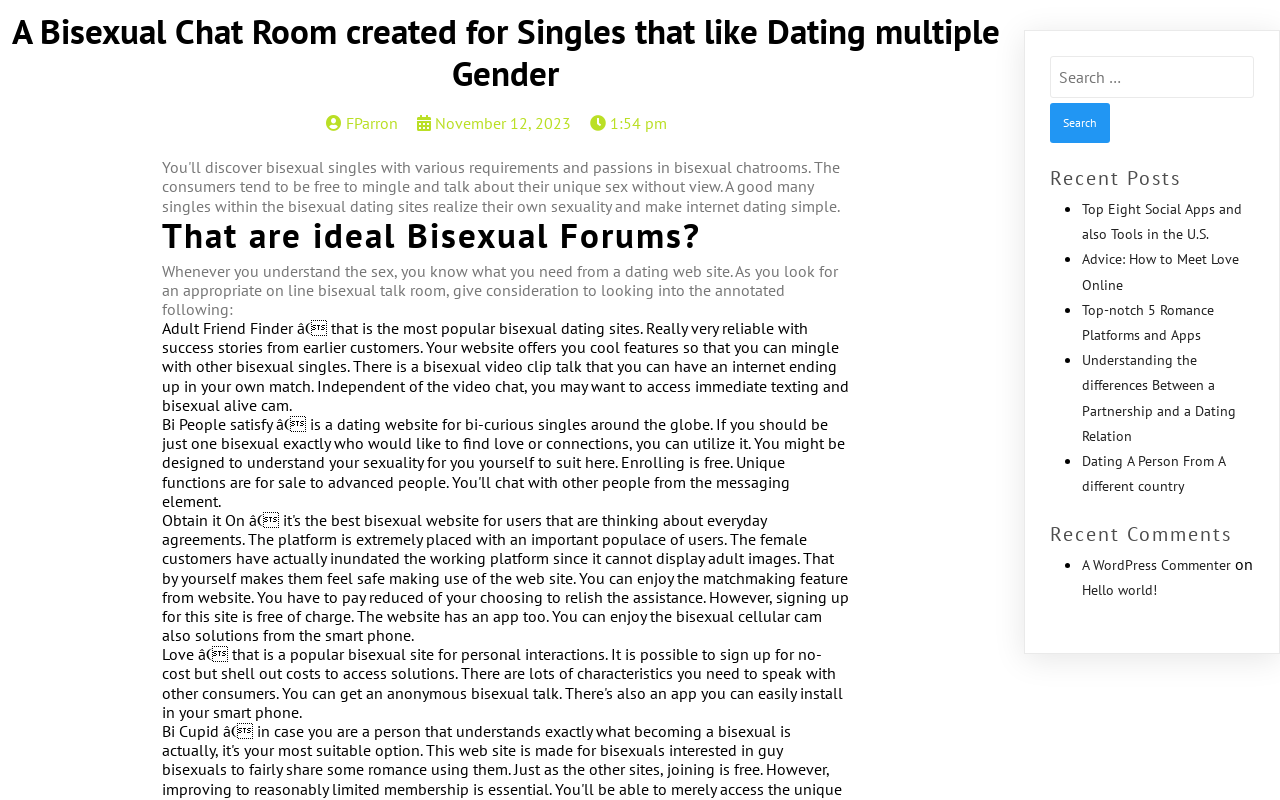Give a comprehensive overview of the webpage, including key elements.

This webpage is a bisexual chat room created for singles who like dating multiple genders. At the top, there are three links: "FParron", "November 12, 2023", and "1:54 pm". Below these links, there is a heading "That are ideal Bisexual Forums?" followed by a paragraph of text that discusses what to look for in a dating website. 

Underneath this text, there is a description of Adult Friend Finder, a popular bisexual dating site, which offers features such as video chat, instant messaging, and live cam. 

On the right side of the page, there is a search bar with a button labeled "Search" and a heading "Recent Posts" above a list of five links to recent articles, including "Top Eight Social Apps and Tools in the U.S.", "Advice: How to Meet Love Online", and "Understanding the differences Between a Partnership and a Dating Relation". 

Below the list of recent posts, there is a heading "Recent Comments" with a list of one comment from "A WordPress Commenter" on the article "Hello world!".